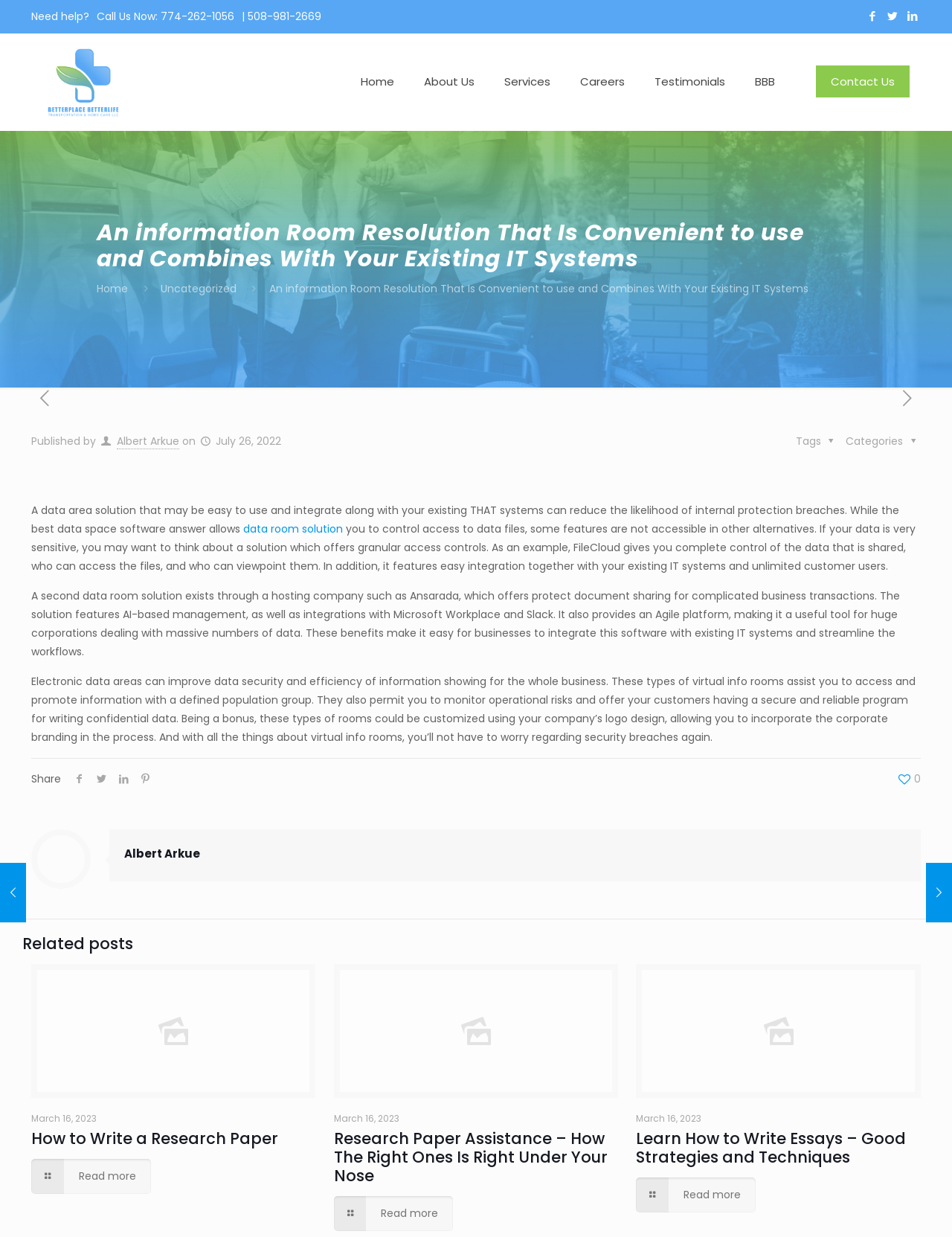Locate the bounding box of the UI element based on this description: "data room solution". Provide four float numbers between 0 and 1 as [left, top, right, bottom].

[0.256, 0.422, 0.36, 0.434]